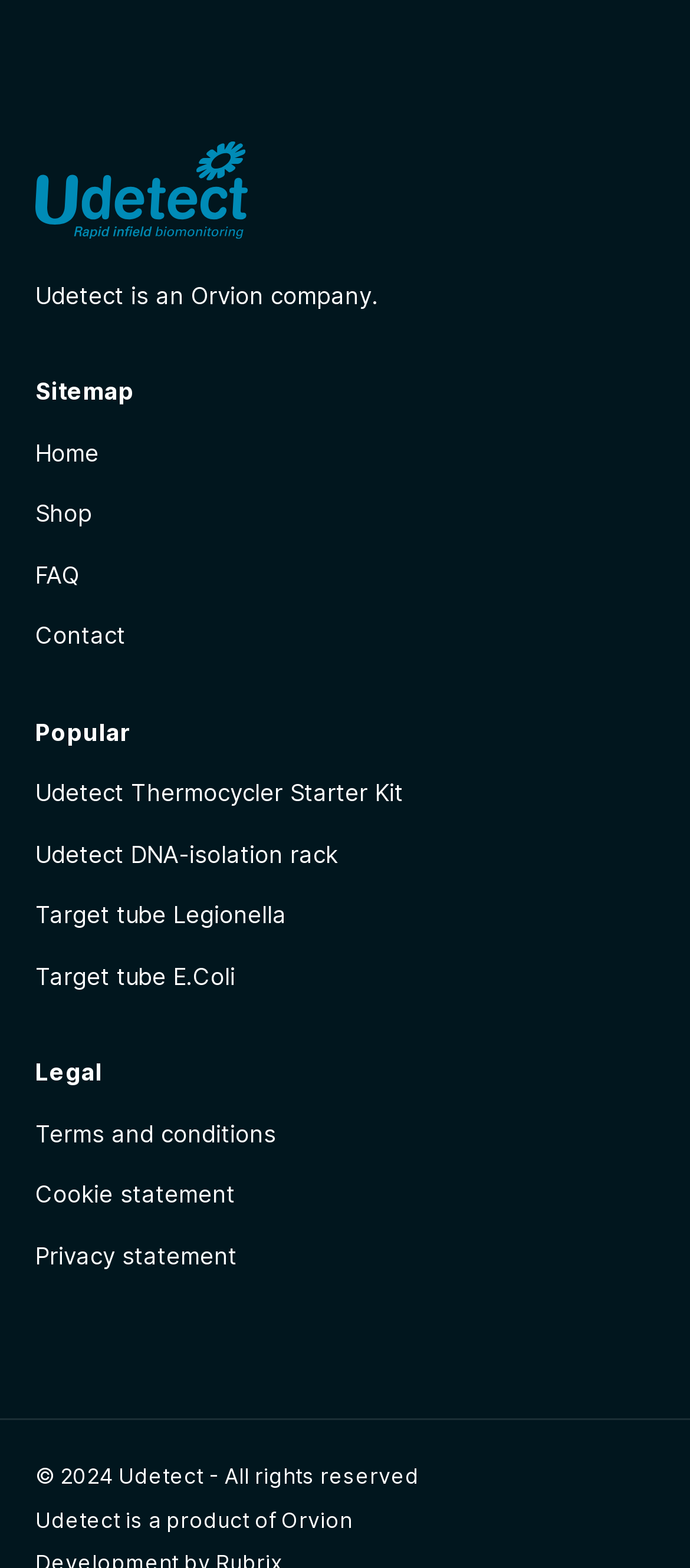Please specify the coordinates of the bounding box for the element that should be clicked to carry out this instruction: "contact us". The coordinates must be four float numbers between 0 and 1, formatted as [left, top, right, bottom].

[0.051, 0.392, 0.949, 0.419]